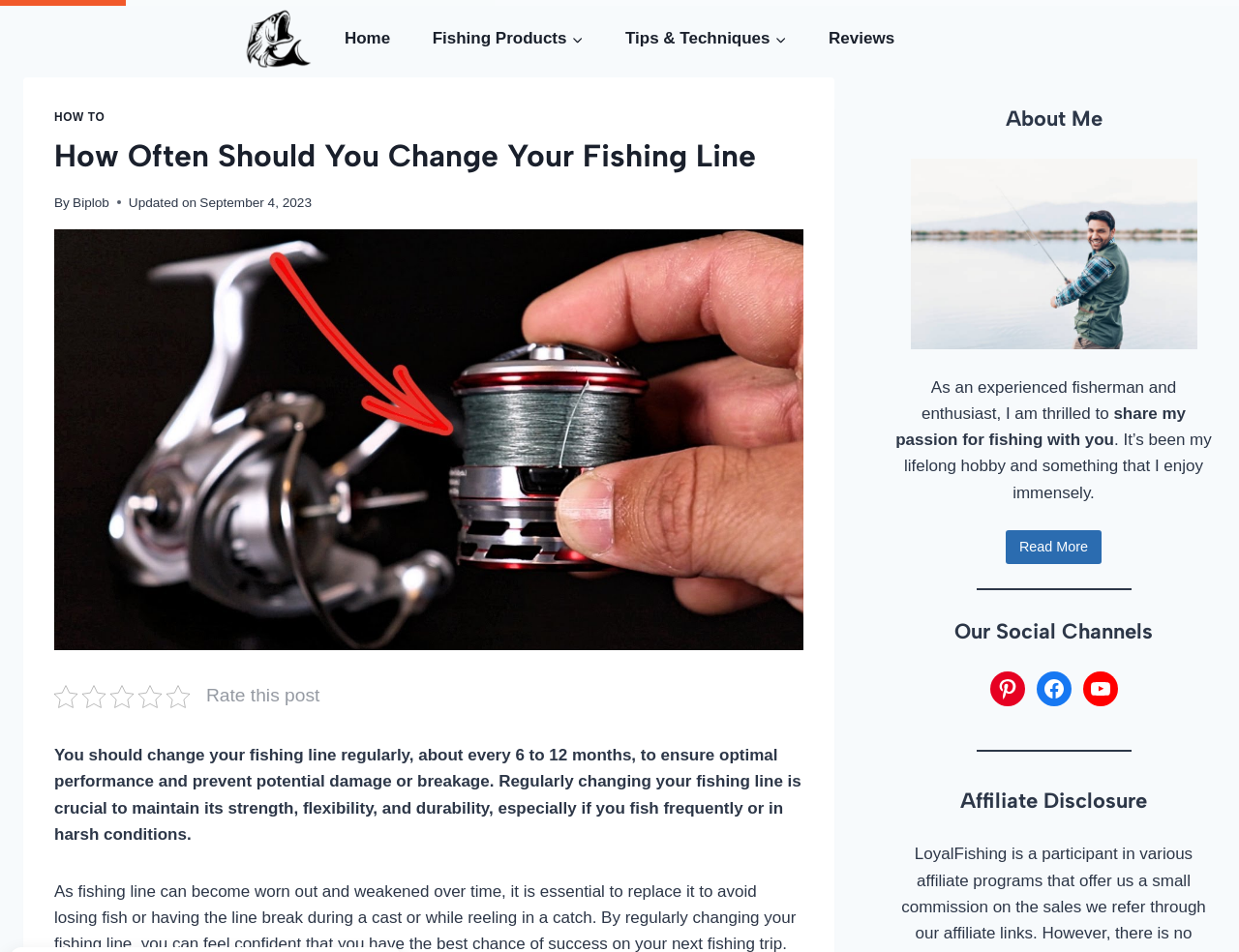Determine the bounding box for the described UI element: "How To".

[0.044, 0.116, 0.085, 0.13]